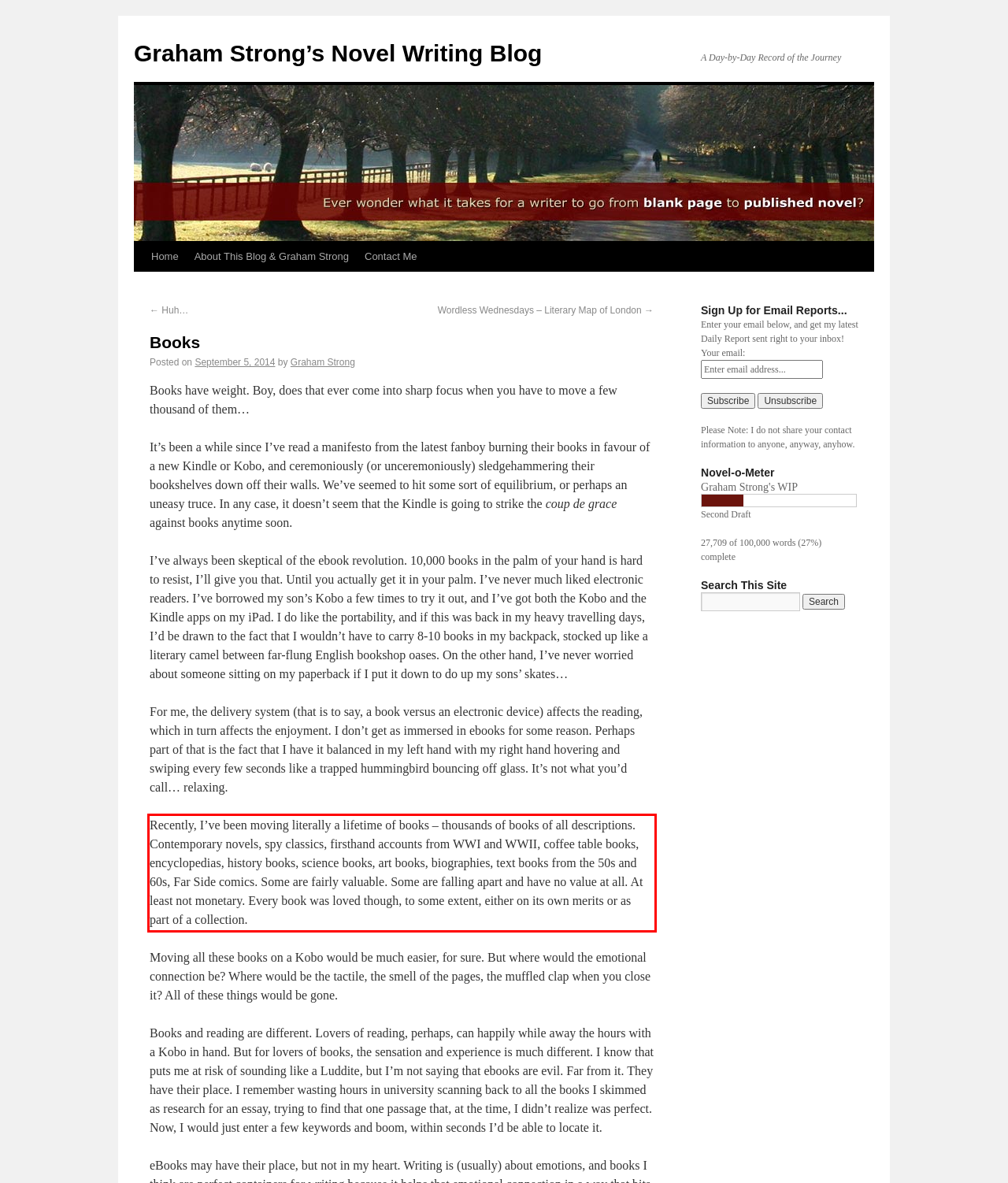Look at the screenshot of the webpage, locate the red rectangle bounding box, and generate the text content that it contains.

Recently, I’ve been moving literally a lifetime of books – thousands of books of all descriptions. Contemporary novels, spy classics, firsthand accounts from WWI and WWII, coffee table books, encyclopedias, history books, science books, art books, biographies, text books from the 50s and 60s, Far Side comics. Some are fairly valuable. Some are falling apart and have no value at all. At least not monetary. Every book was loved though, to some extent, either on its own merits or as part of a collection.